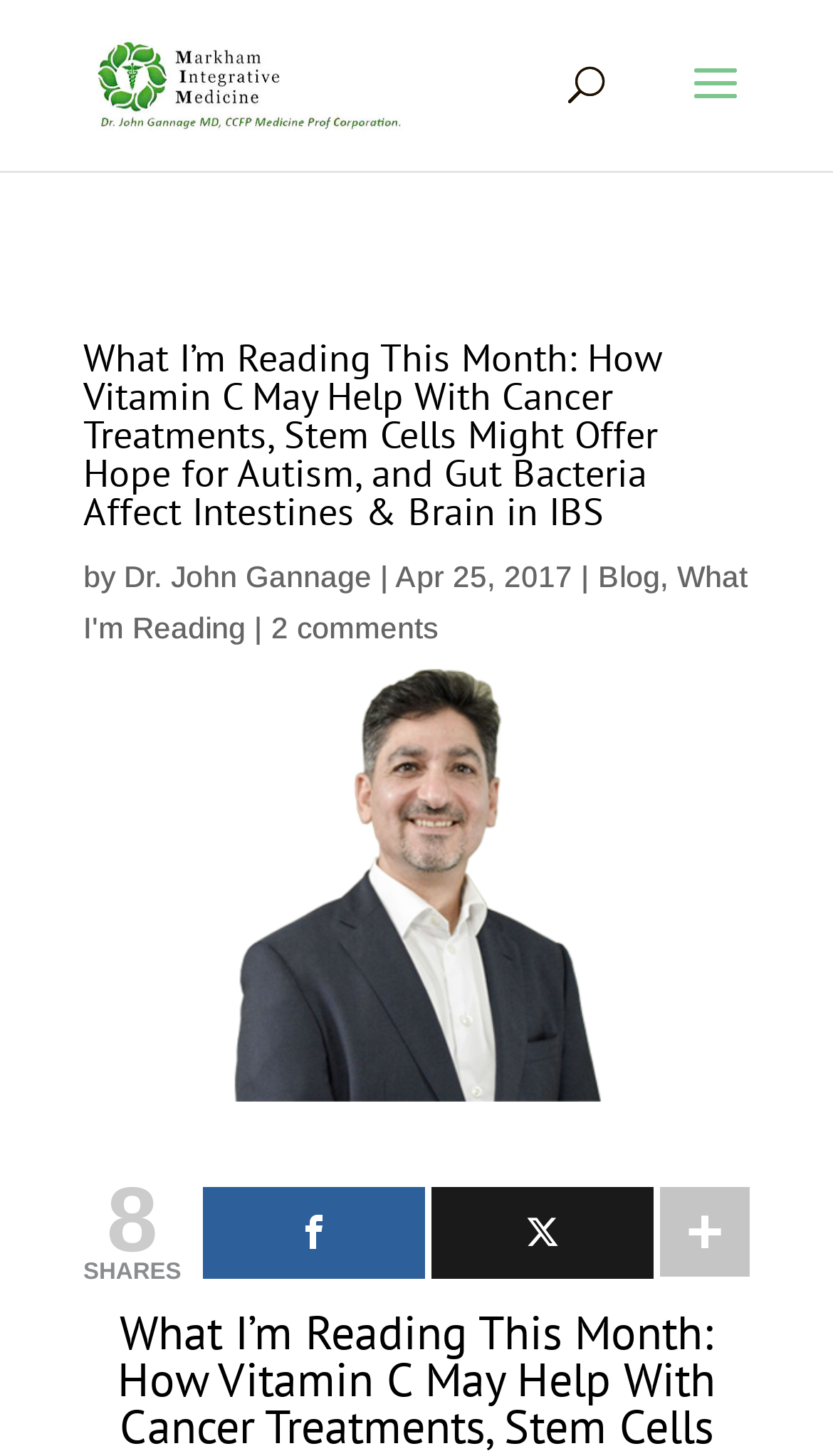Give a one-word or short phrase answer to this question: 
How many comments does the article have?

2 comments